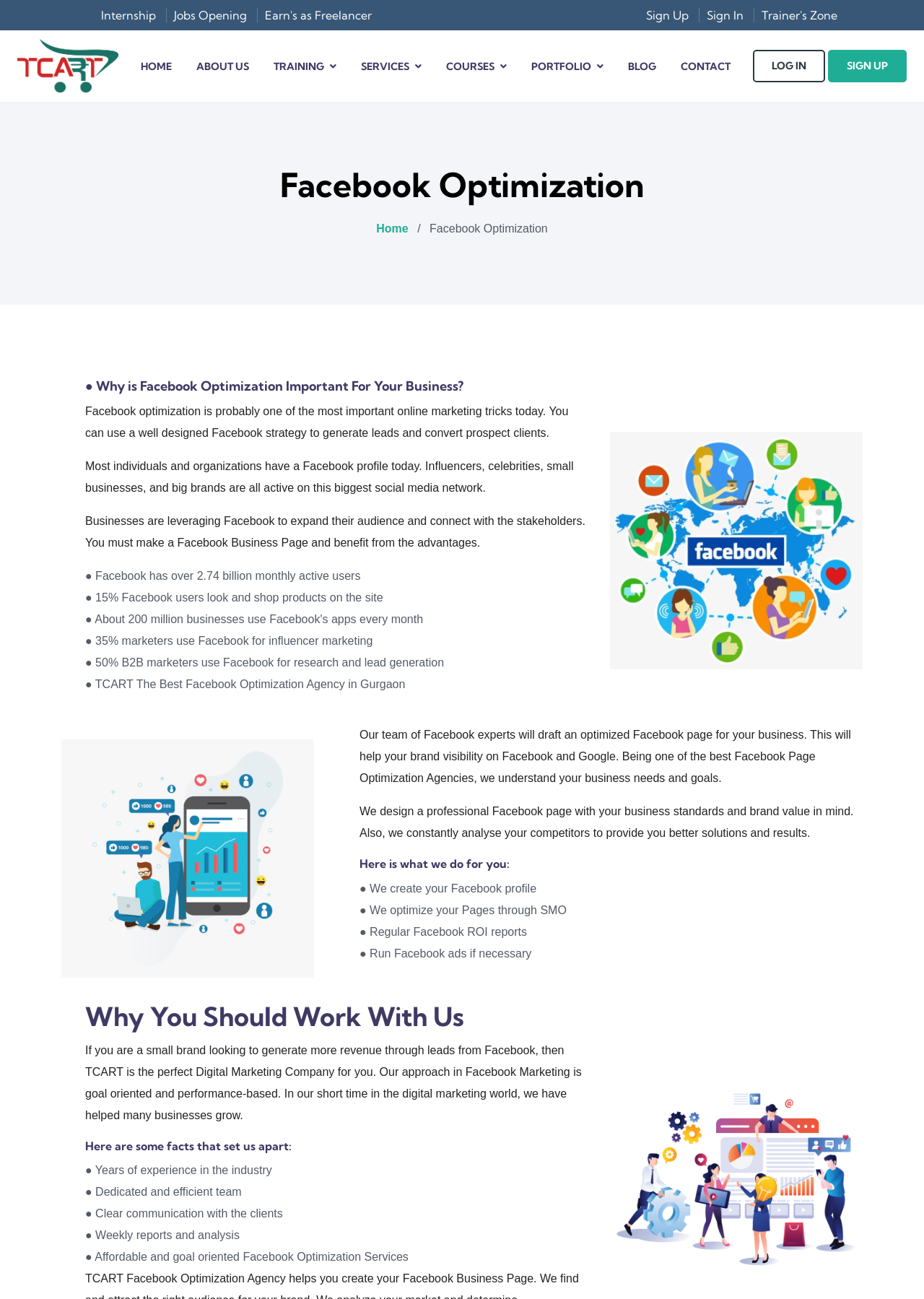Please find the bounding box coordinates for the clickable element needed to perform this instruction: "Go to Trainer's Zone".

[0.816, 0.006, 0.906, 0.017]